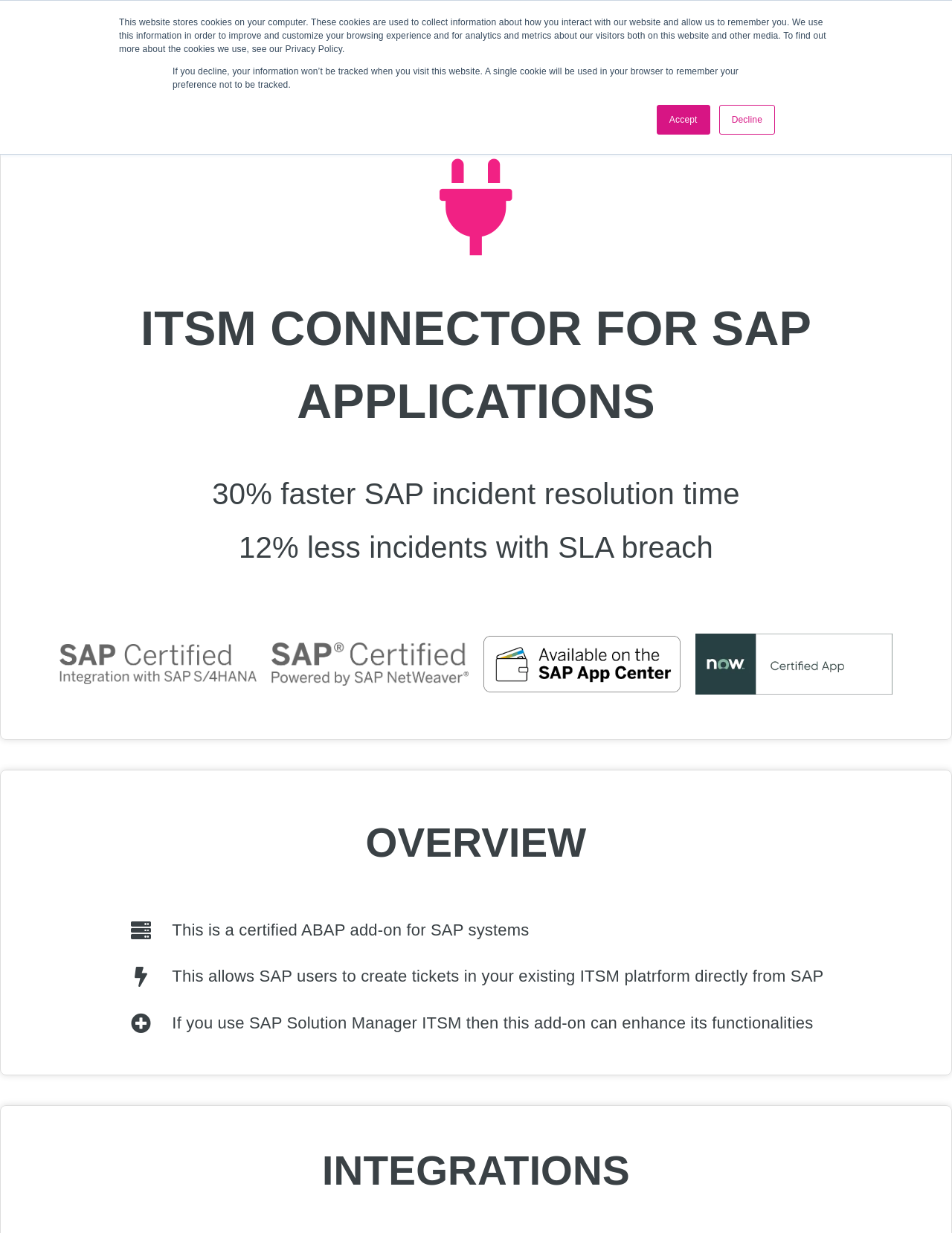Pinpoint the bounding box coordinates of the element to be clicked to execute the instruction: "Learn about the ITSM Connector for SAP Applications".

[0.024, 0.237, 0.976, 0.355]